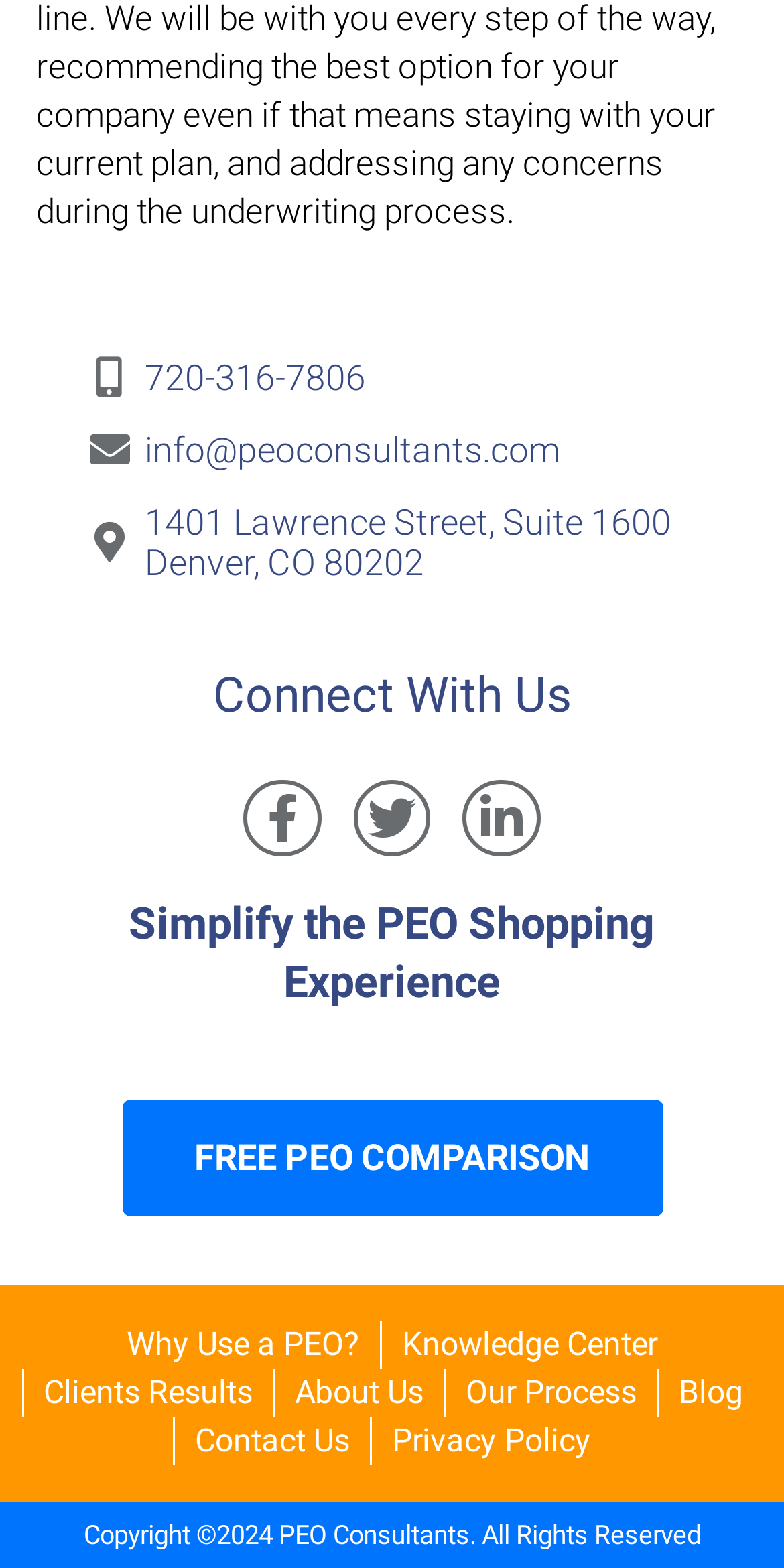How many main navigation links are available?
Refer to the screenshot and answer in one word or phrase.

7